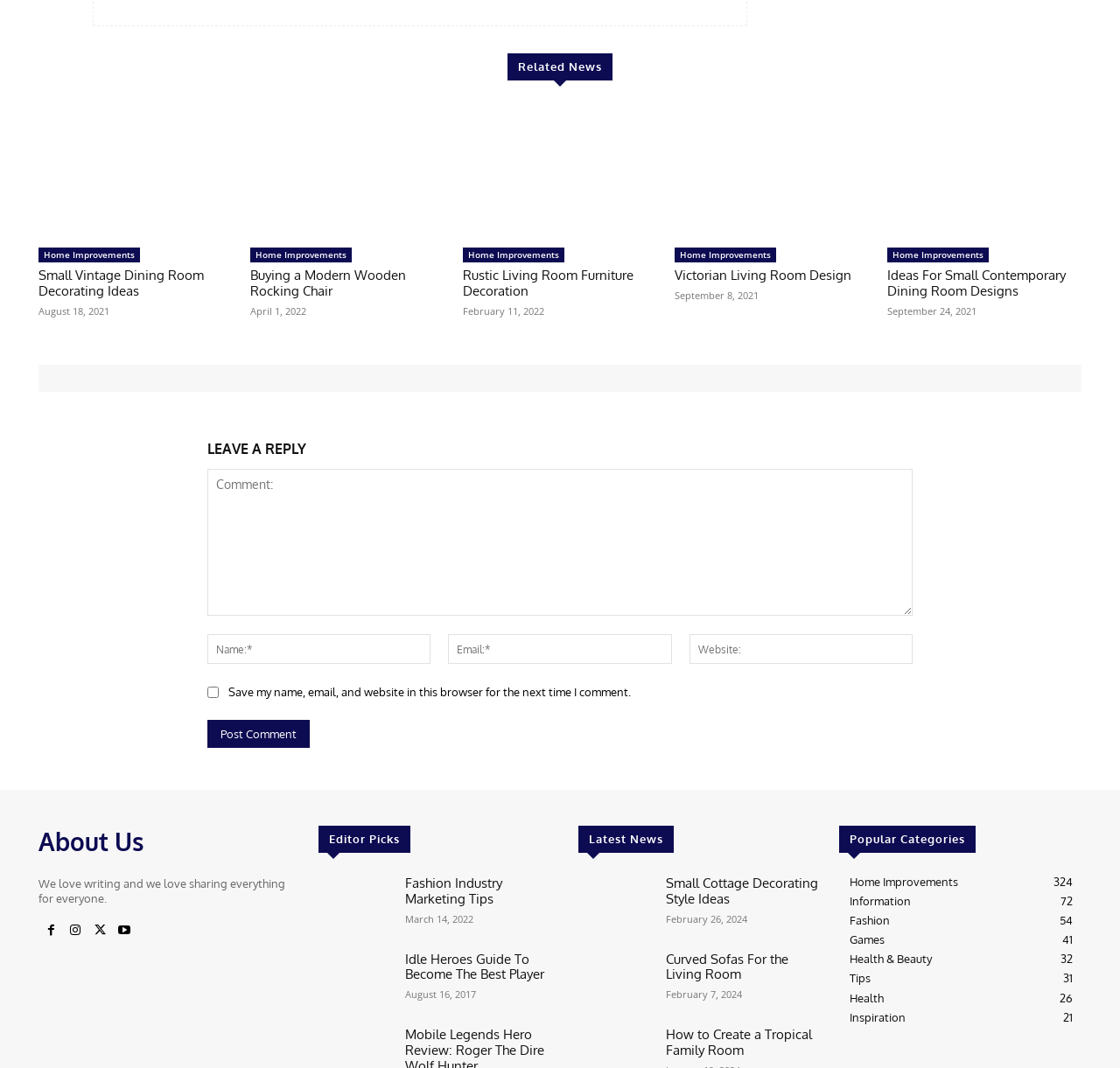Identify the bounding box coordinates for the region of the element that should be clicked to carry out the instruction: "Check 'Editor Picks'". The bounding box coordinates should be four float numbers between 0 and 1, i.e., [left, top, right, bottom].

[0.284, 0.772, 0.501, 0.799]